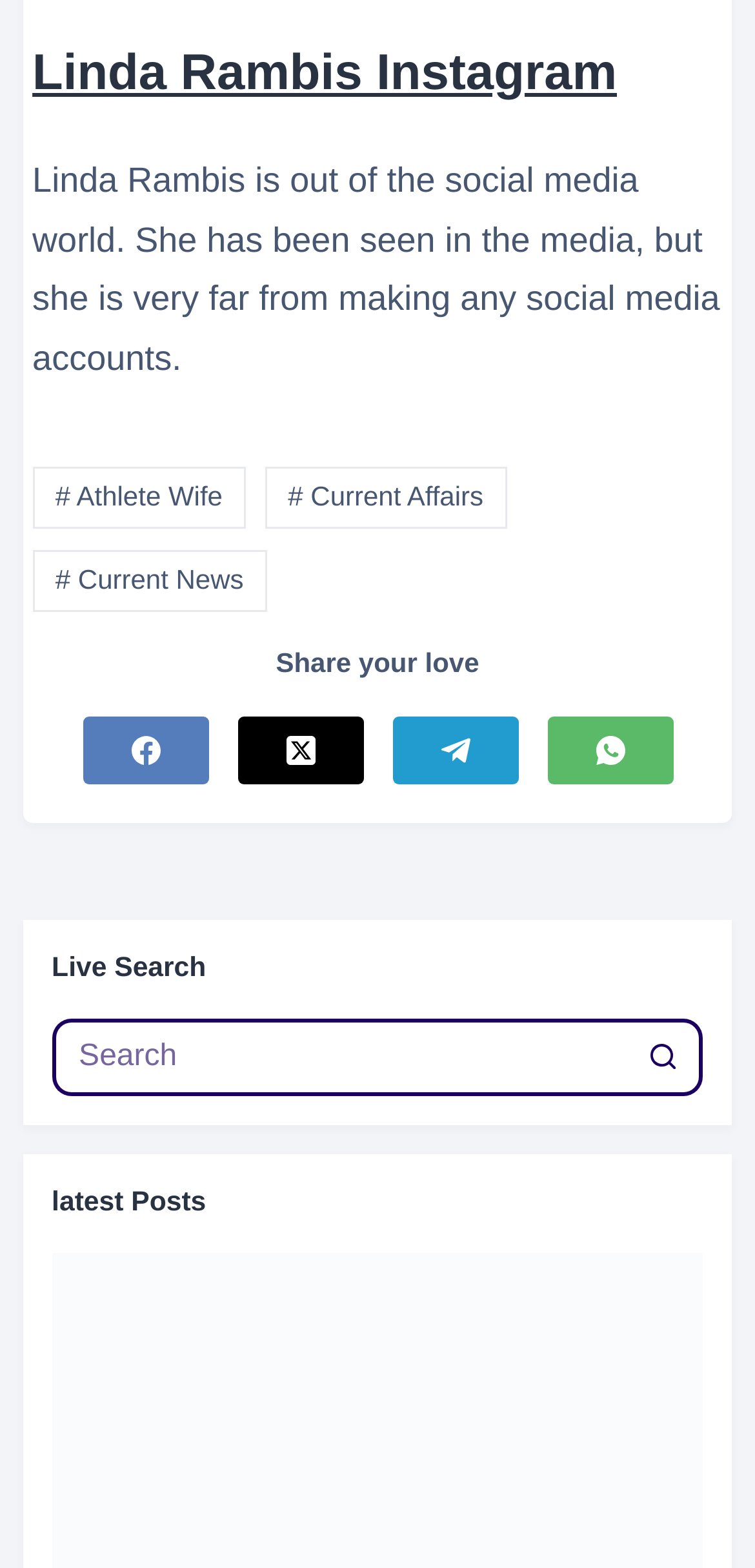Please locate the bounding box coordinates for the element that should be clicked to achieve the following instruction: "Go to Athlete Wife page". Ensure the coordinates are given as four float numbers between 0 and 1, i.e., [left, top, right, bottom].

[0.043, 0.298, 0.325, 0.338]